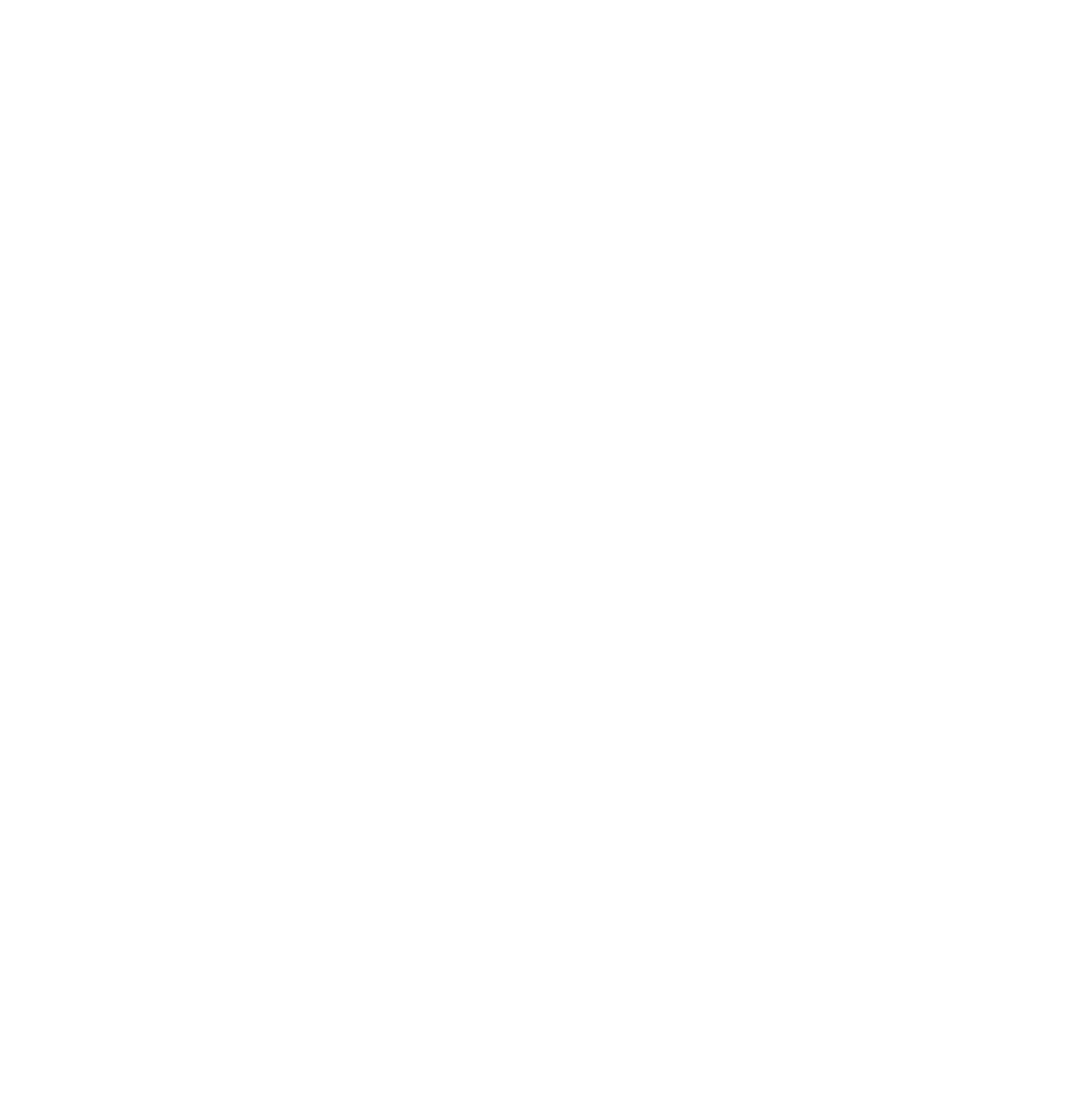Please determine the bounding box of the UI element that matches this description: Privacy Statement. The coordinates should be given as (top-left x, top-left y, bottom-right x, bottom-right y), with all values between 0 and 1.

[0.187, 0.919, 0.276, 0.931]